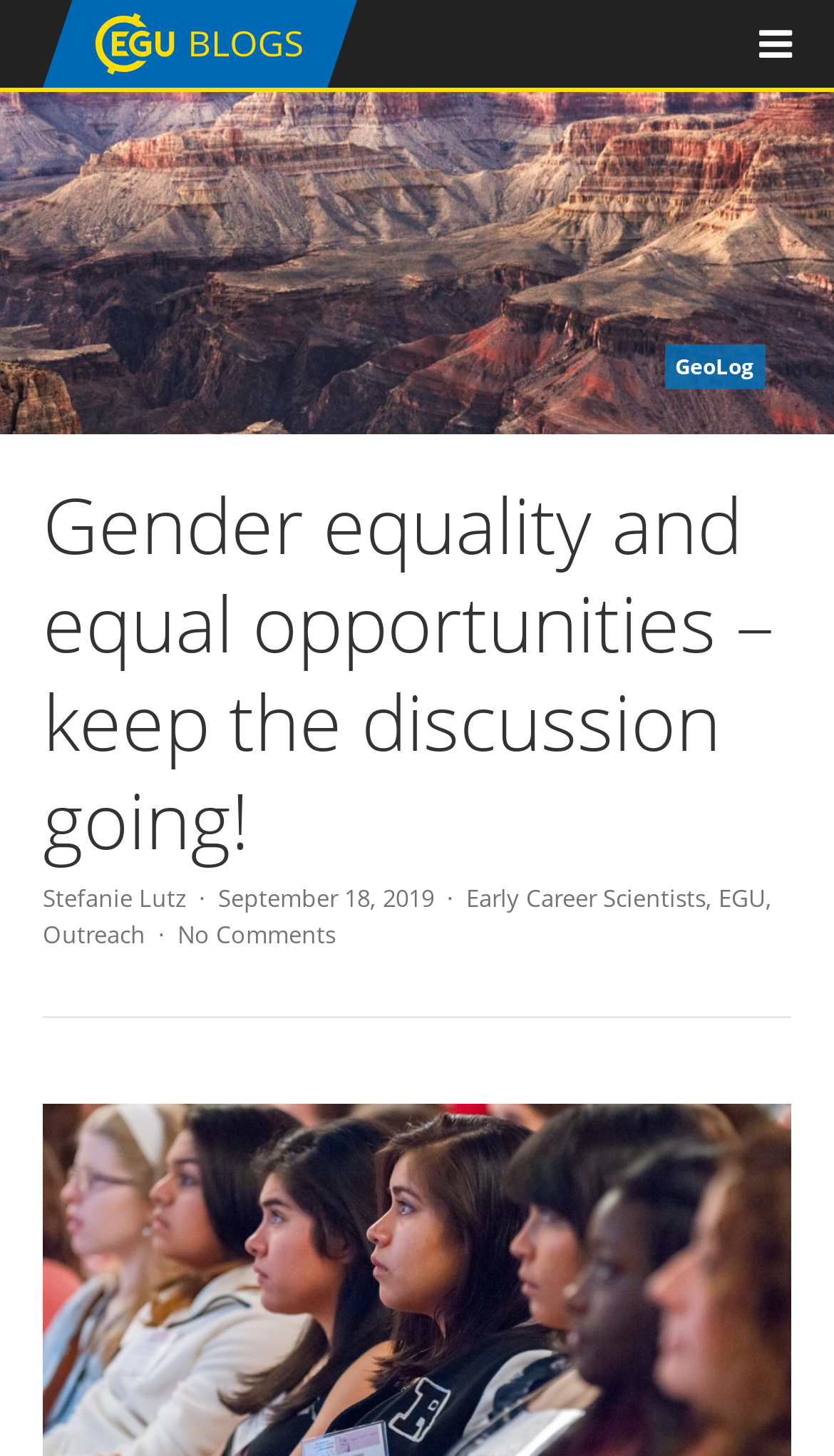How many comments does the article have? Using the information from the screenshot, answer with a single word or phrase.

No Comments